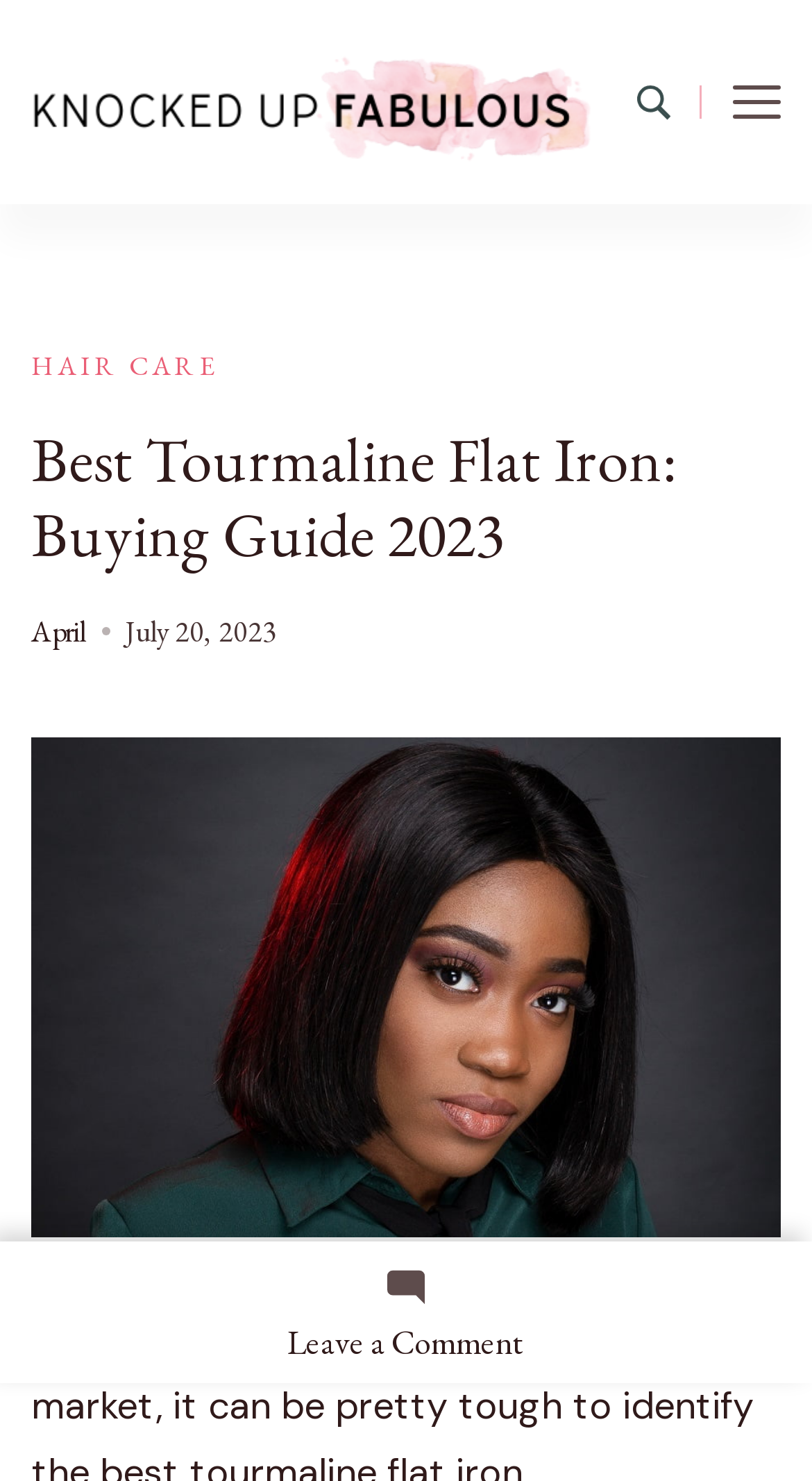Elaborate on the information and visuals displayed on the webpage.

The webpage is a buying guide for the best tourmaline flat iron, specifically tailored for African American hair. At the top left corner, there is a logo of "Knocked Up Fabulous" which is also a clickable link. Below the logo, there is a header section that spans the entire width of the page, containing three links: "HAIR CARE", the title "Best Tourmaline Flat Iron: Buying Guide 2023", and the date "April July 20, 2023". 

To the right of the logo, there are two buttons, one after the other, with no text or description. Below the header section, there is a large image that takes up most of the page's width, with a caption "Best Flat Iron for African American Hair". 

At the bottom of the page, there is a smaller image and a link to "Leave a Comment on Best Tourmaline Flat Iron: Buying Guide 2023". The overall structure of the page is divided into clear sections, with a prominent header and a large image that draws attention to the main topic of the page.